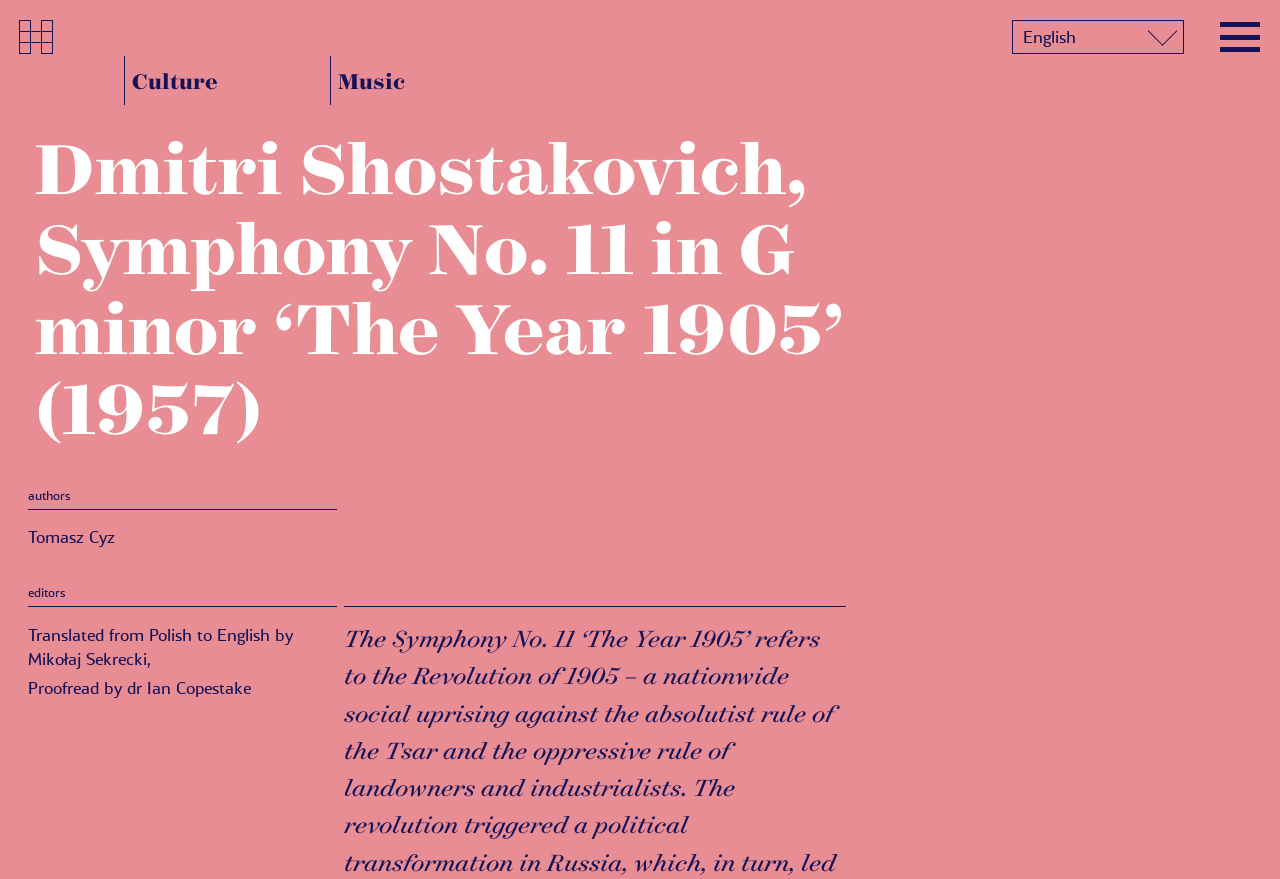Using floating point numbers between 0 and 1, provide the bounding box coordinates in the format (top-left x, top-left y, bottom-right x, bottom-right y). Locate the UI element described here: parent_node: Hi-story lessons

[0.016, 0.023, 0.044, 0.064]